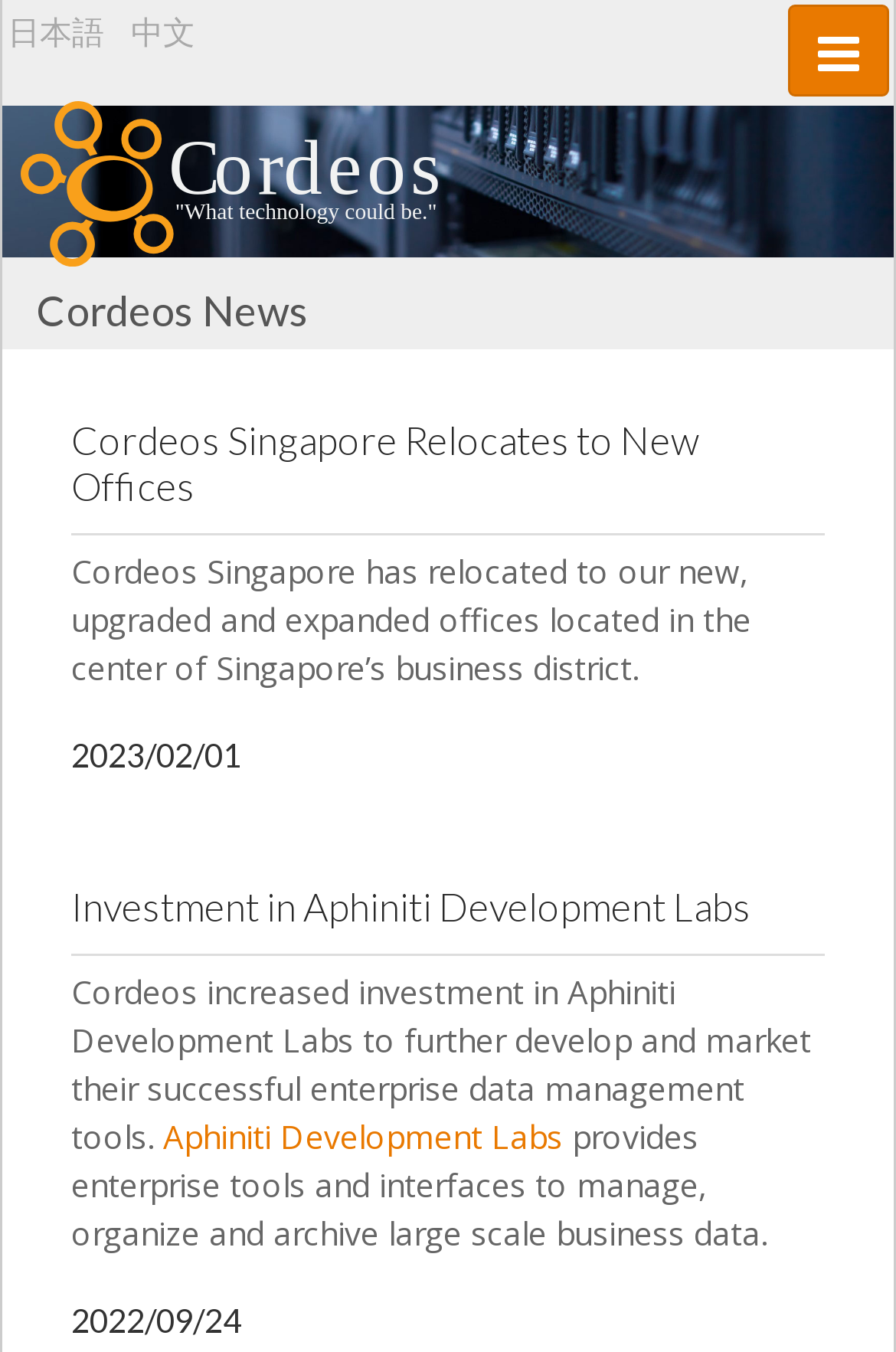Highlight the bounding box of the UI element that corresponds to this description: "Toggle navigation".

[0.879, 0.003, 0.992, 0.071]